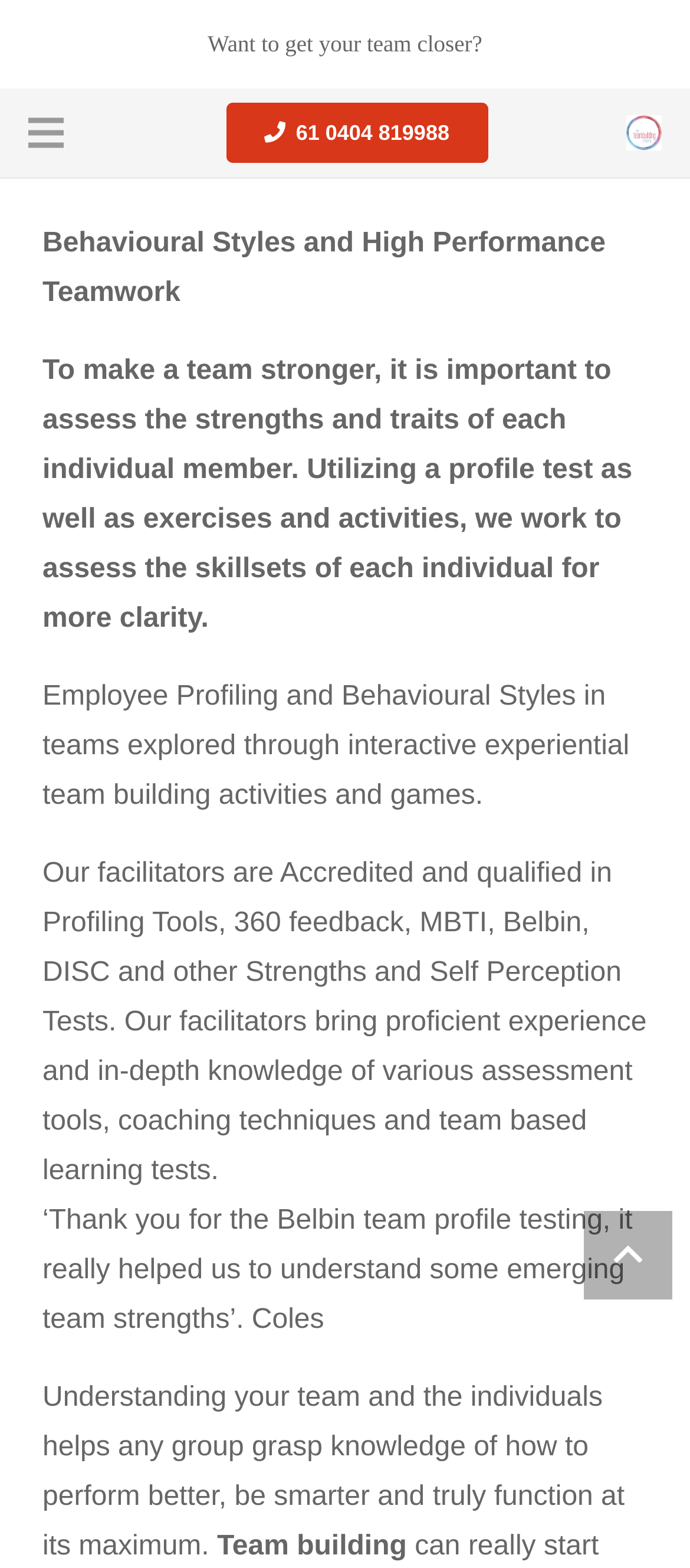Respond concisely with one word or phrase to the following query:
What is the last section of the webpage about?

Team building